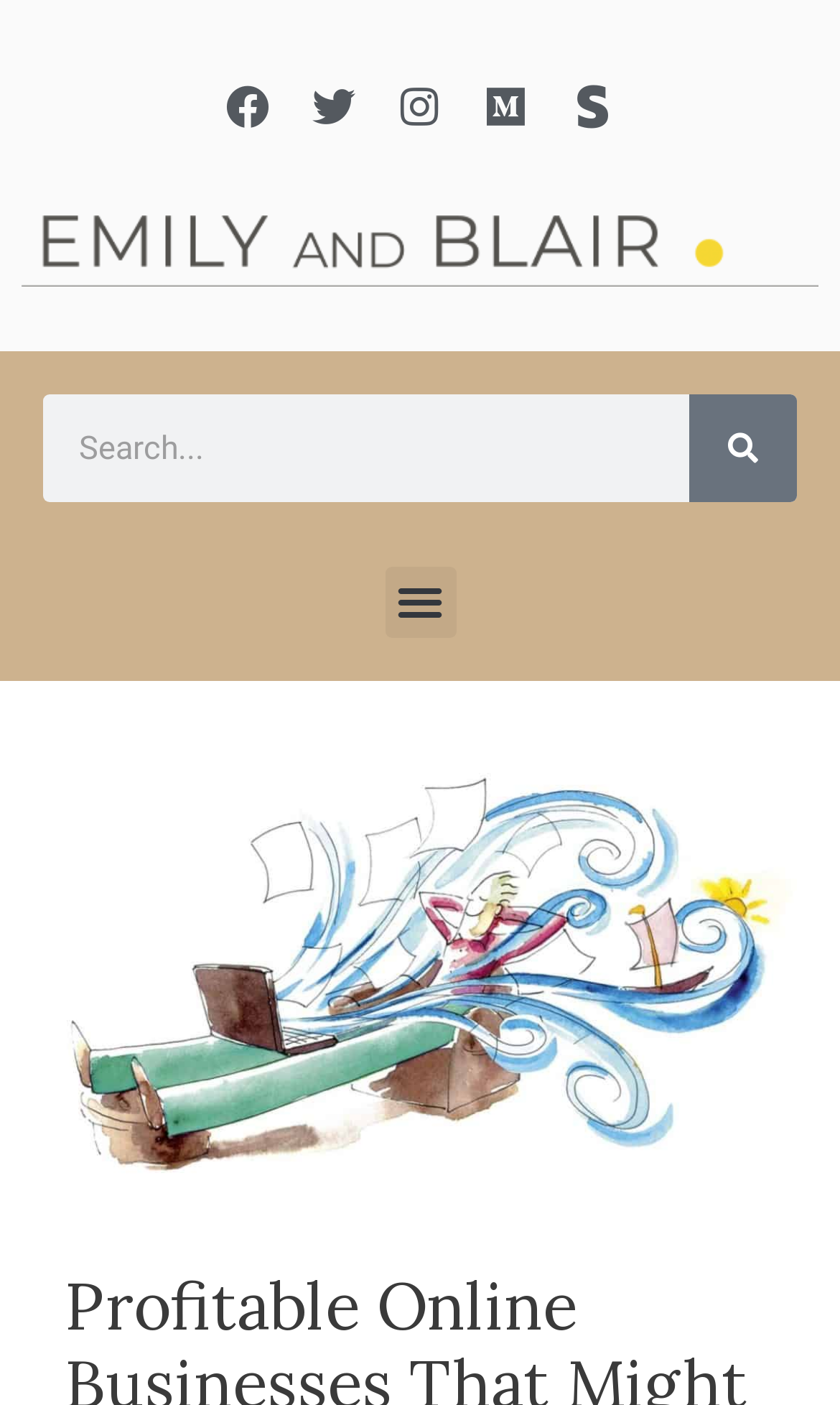How many social media links are present? Examine the screenshot and reply using just one word or a brief phrase.

5